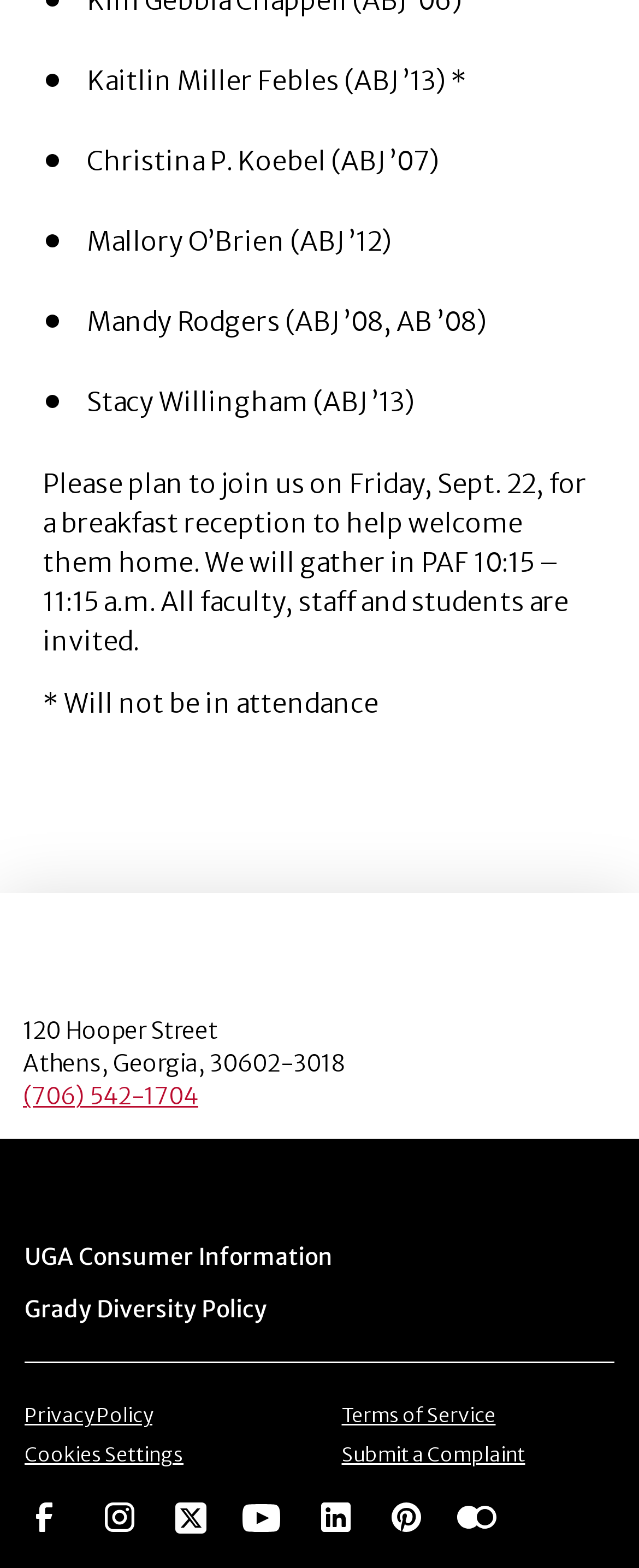Provide the bounding box coordinates for the area that should be clicked to complete the instruction: "Call the phone number".

[0.036, 0.69, 0.31, 0.709]